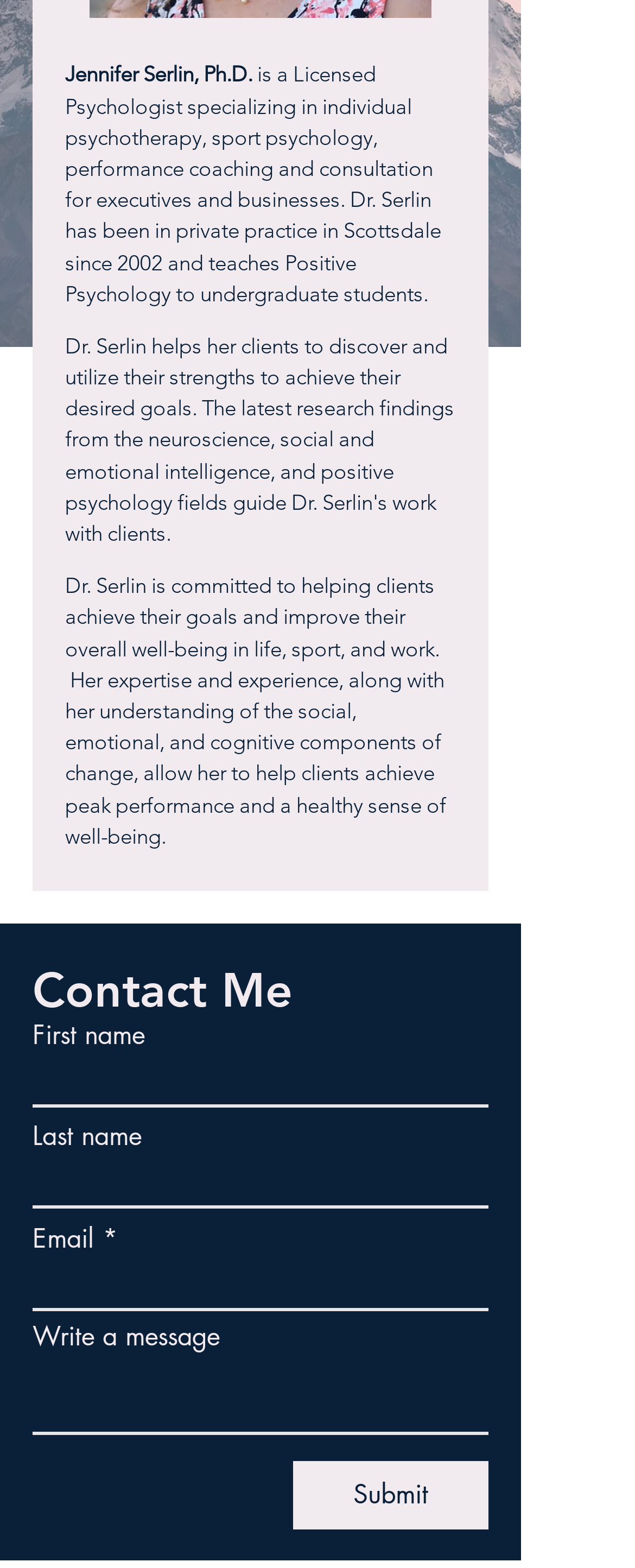Identify the bounding box of the HTML element described here: "Submit". Provide the coordinates as four float numbers between 0 and 1: [left, top, right, bottom].

[0.462, 0.932, 0.769, 0.976]